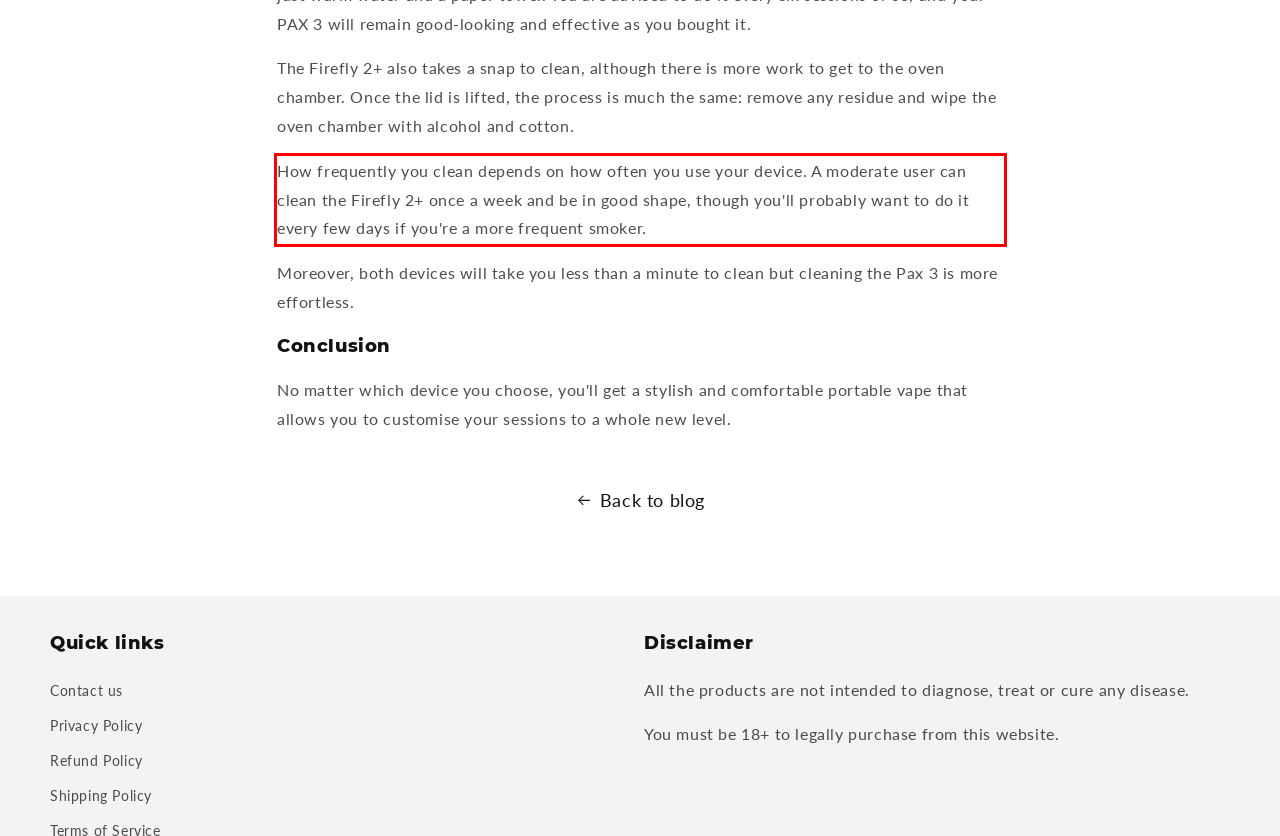Examine the screenshot of the webpage, locate the red bounding box, and perform OCR to extract the text contained within it.

How frequently you clean depends on how often you use your device. A moderate user can clean the Firefly 2+ once a week and be in good shape, though you'll probably want to do it every few days if you're a more frequent smoker.